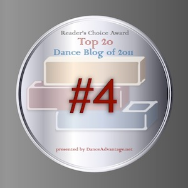Give a comprehensive caption that covers the entire image content.

This image features a circular award badge, highlighting the achievement of a dance blog. The badge prominently displays the text "Reader's Choice Award," and beneath it, "Top 20 Dance Blog of 2011" is inscribed, signifying recognition within this category. Additionally, the number "#4" is featured in a bold, red font, indicating the specific ranking of the blog among the top contenders. The background of the badge features a gradient design with layered blocks in soft colors, adding depth and visual interest to the overall presentation. This award celebrates excellence in dance blogging, showcasing the blog's impact and popularity within the dance community.